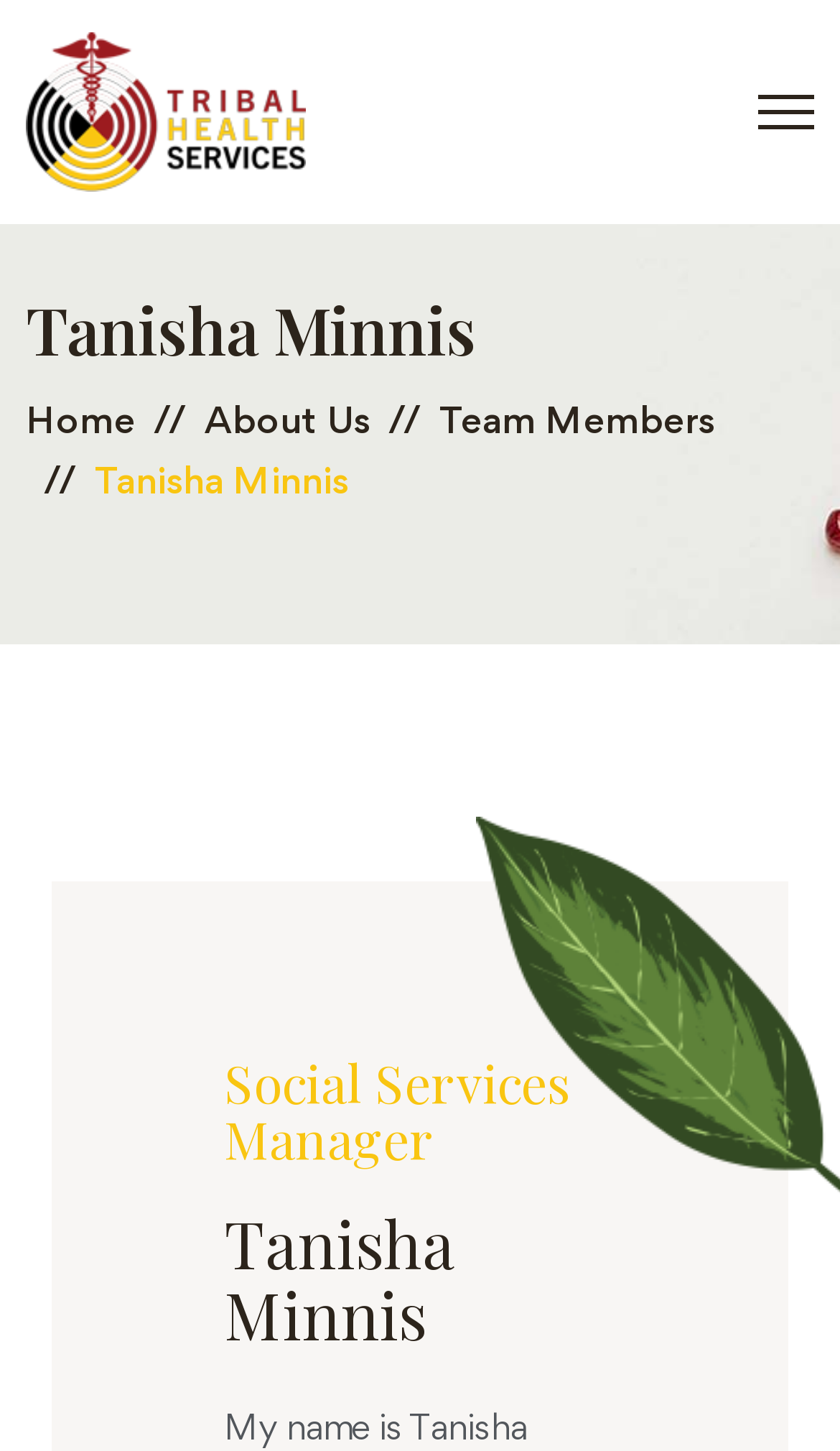Provide the bounding box coordinates of the UI element this sentence describes: "Home".

[0.031, 0.271, 0.162, 0.313]